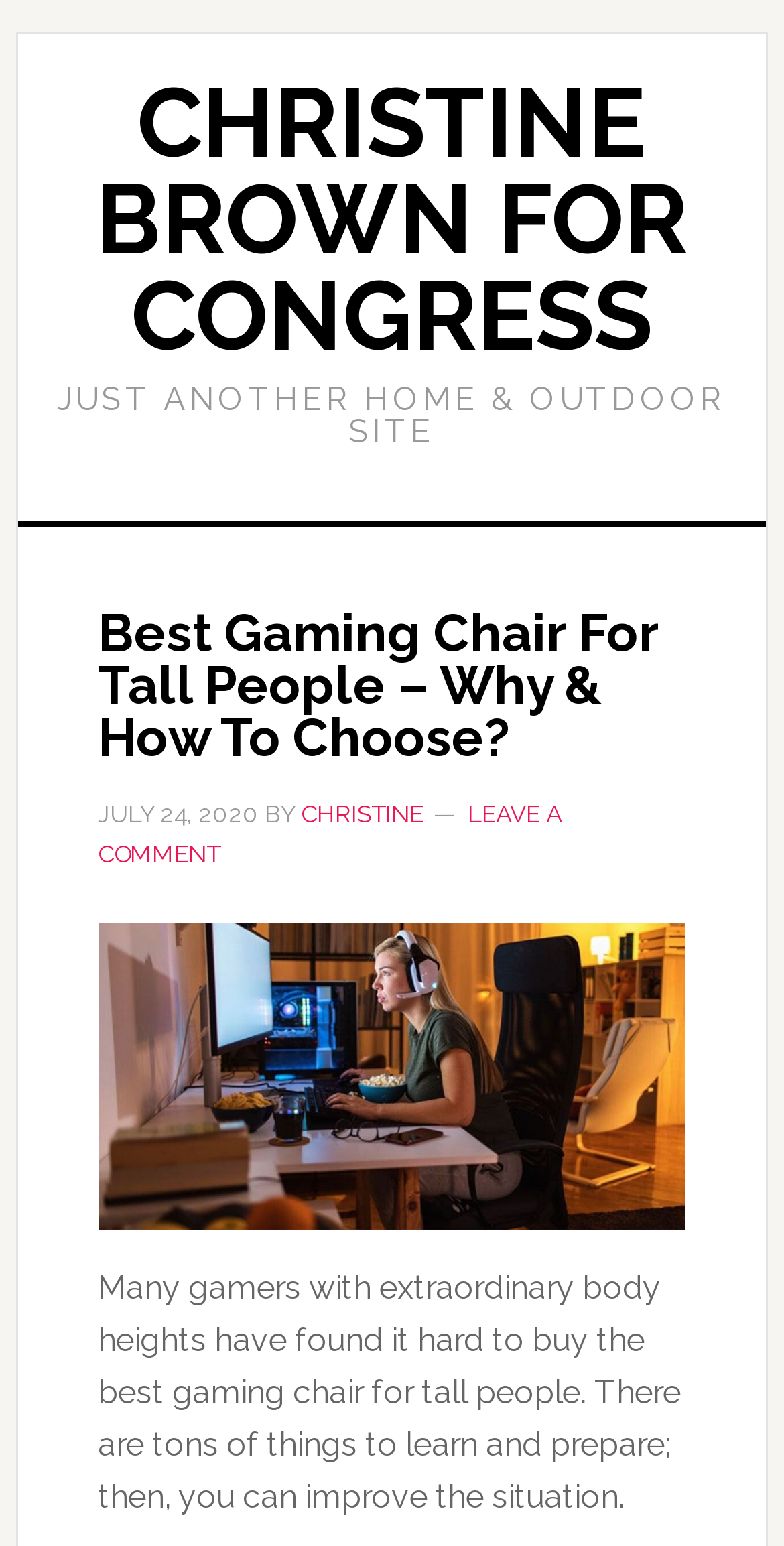Analyze the image and give a detailed response to the question:
What is the topic of the article?

The topic of the article can be determined by reading the heading 'Best Gaming Chair For Tall People – Why & How To Choose?' which suggests that the article is about gaming chairs, specifically for tall people.